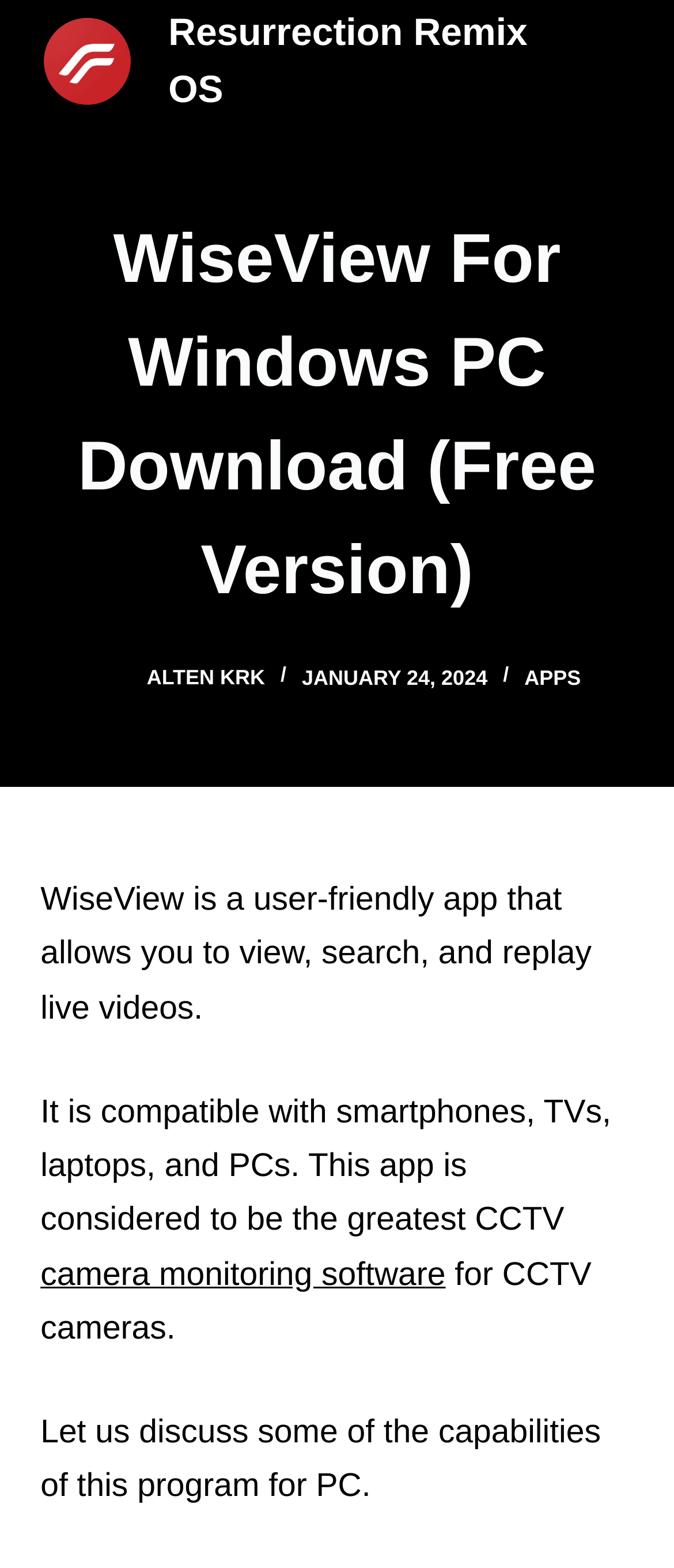What is the date mentioned on the webpage? Analyze the screenshot and reply with just one word or a short phrase.

JANUARY 24, 2024